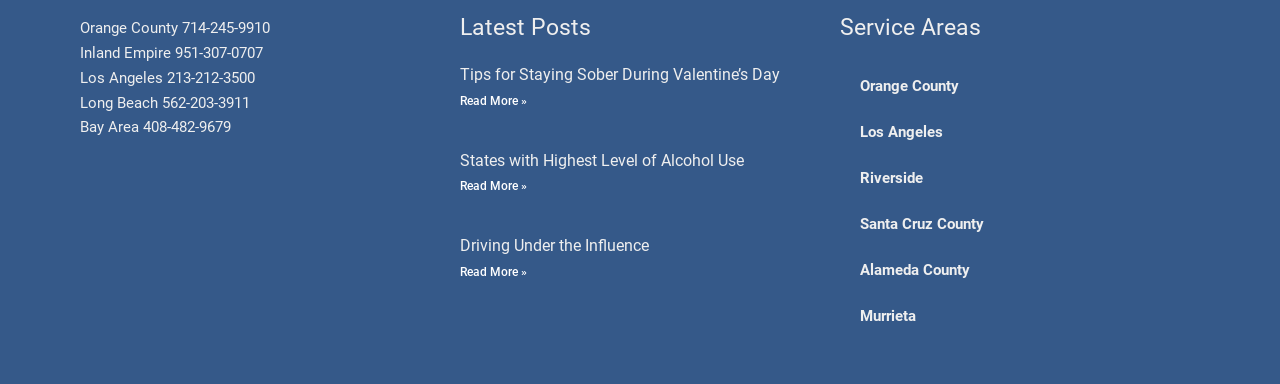Locate the UI element described as follows: "Orange County". Return the bounding box coordinates as four float numbers between 0 and 1 in the order [left, top, right, bottom].

[0.656, 0.165, 0.937, 0.284]